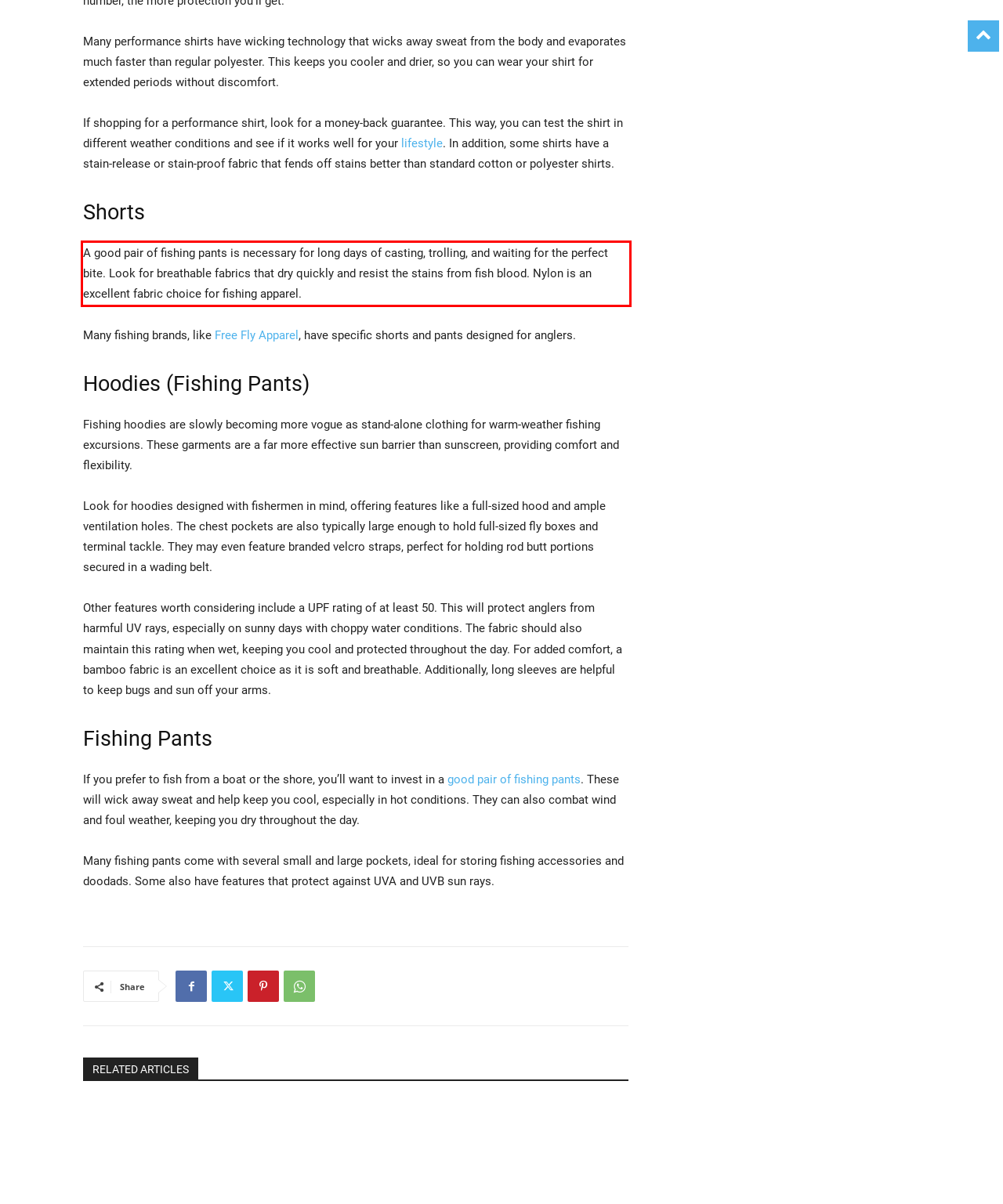There is a UI element on the webpage screenshot marked by a red bounding box. Extract and generate the text content from within this red box.

A good pair of fishing pants is necessary for long days of casting, trolling, and waiting for the perfect bite. Look for breathable fabrics that dry quickly and resist the stains from fish blood. Nylon is an excellent fabric choice for fishing apparel.